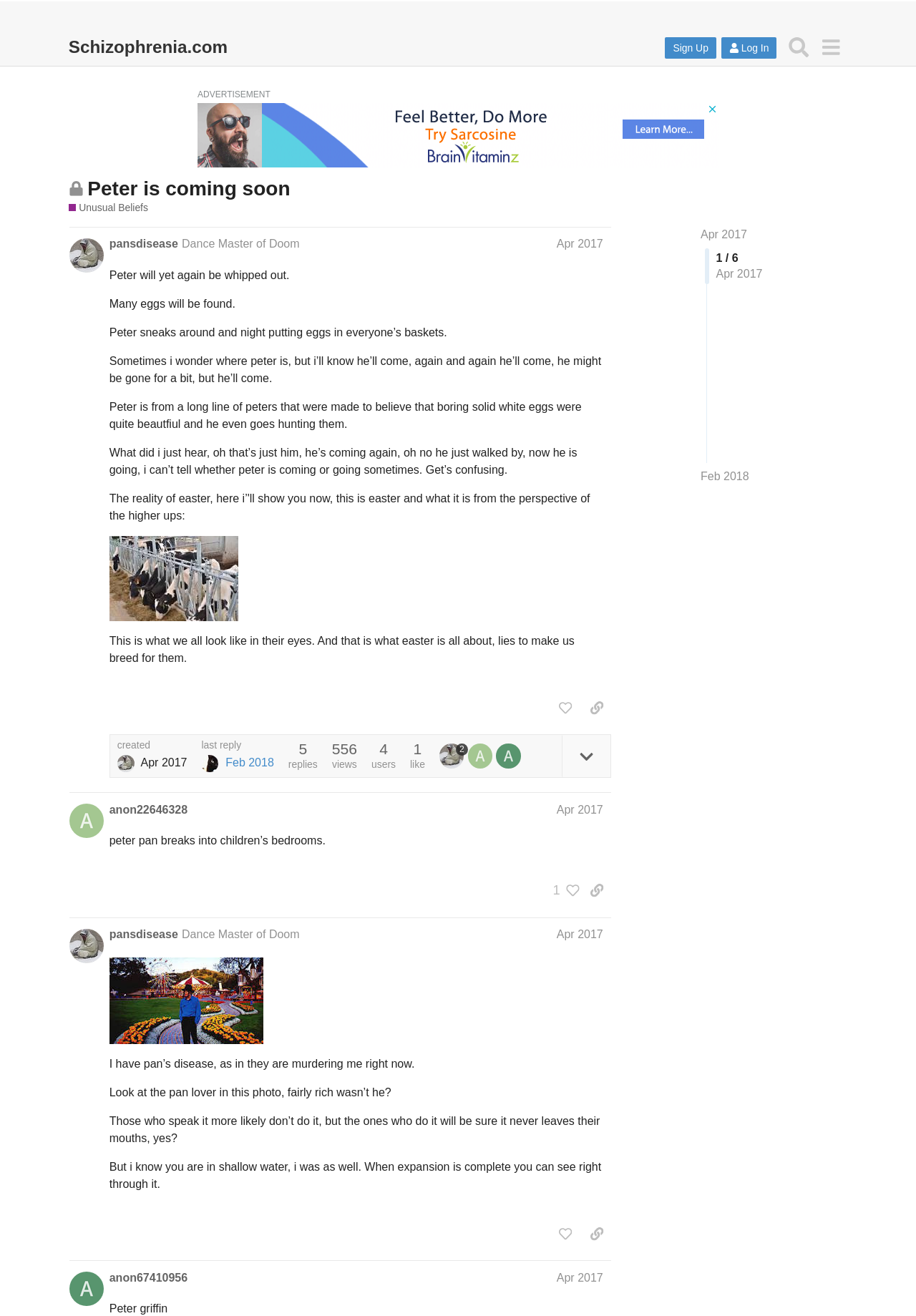Locate the coordinates of the bounding box for the clickable region that fulfills this instruction: "Sign Up".

[0.726, 0.029, 0.782, 0.045]